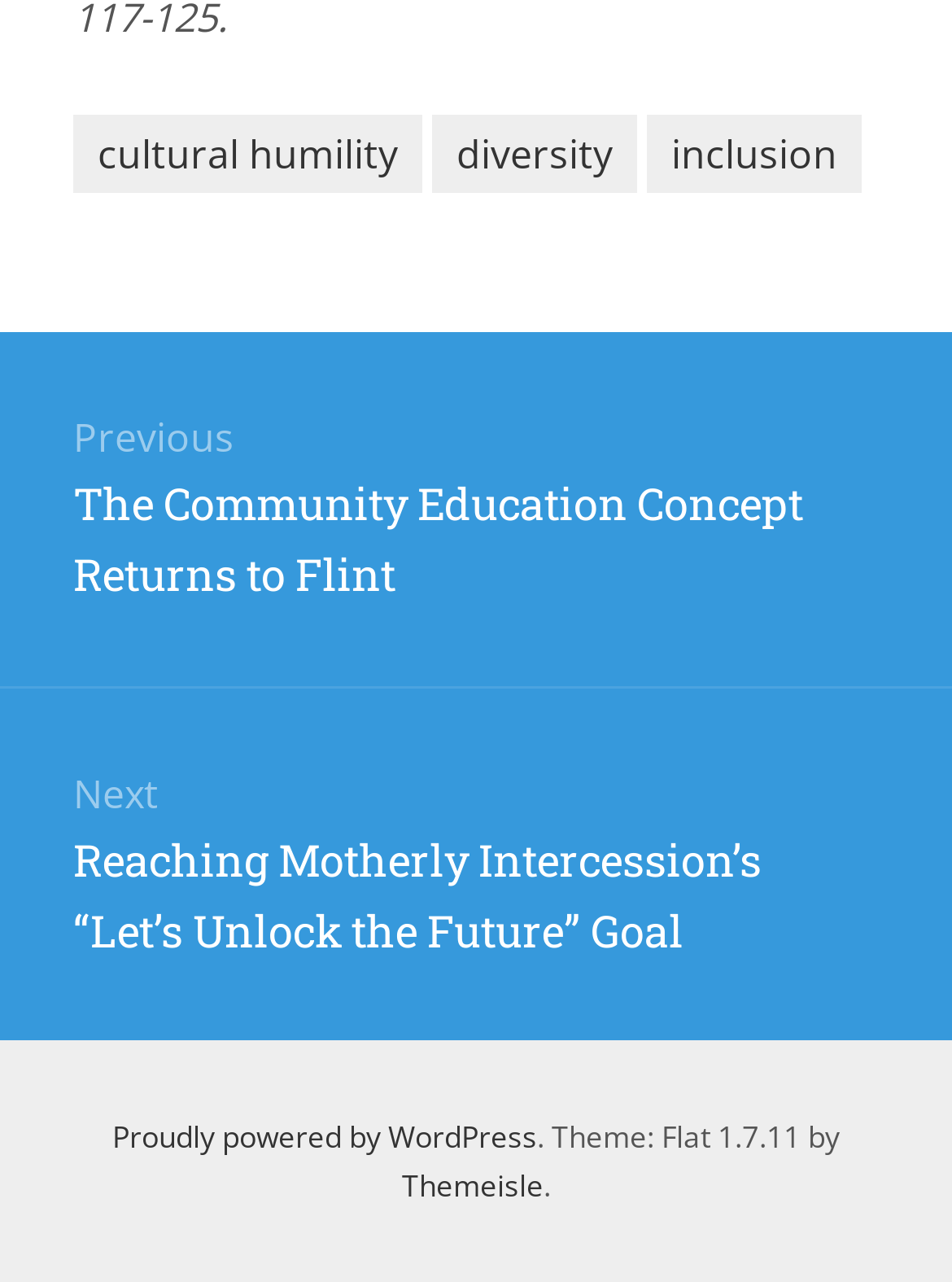Provide a one-word or one-phrase answer to the question:
How many navigation links are there?

3